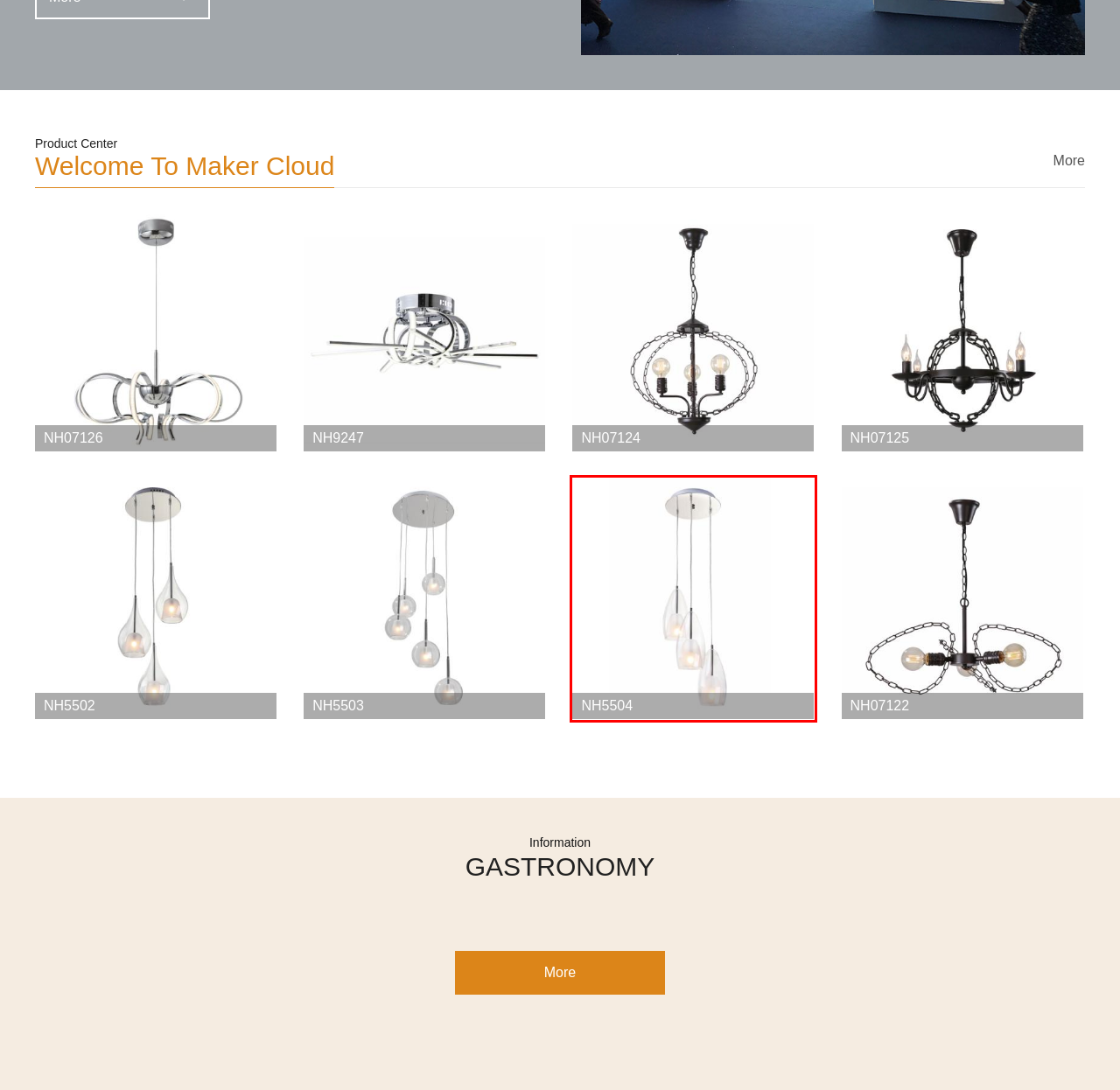You have a screenshot of a webpage with a red bounding box around a UI element. Determine which webpage description best matches the new webpage that results from clicking the element in the bounding box. Here are the candidates:
A. NH07122-中山市横栏镇南辉灯饰电器厂
B. NH07124-中山市横栏镇南辉灯饰电器厂
C. NH5504-中山市横栏镇南辉灯饰电器厂
D. NH5503-中山市横栏镇南辉灯饰电器厂
E. NH07126-中山市横栏镇南辉灯饰电器厂
F. NH5502-中山市横栏镇南辉灯饰电器厂
G. NH9247-中山市横栏镇南辉灯饰电器厂
H. NH07125-中山市横栏镇南辉灯饰电器厂

C